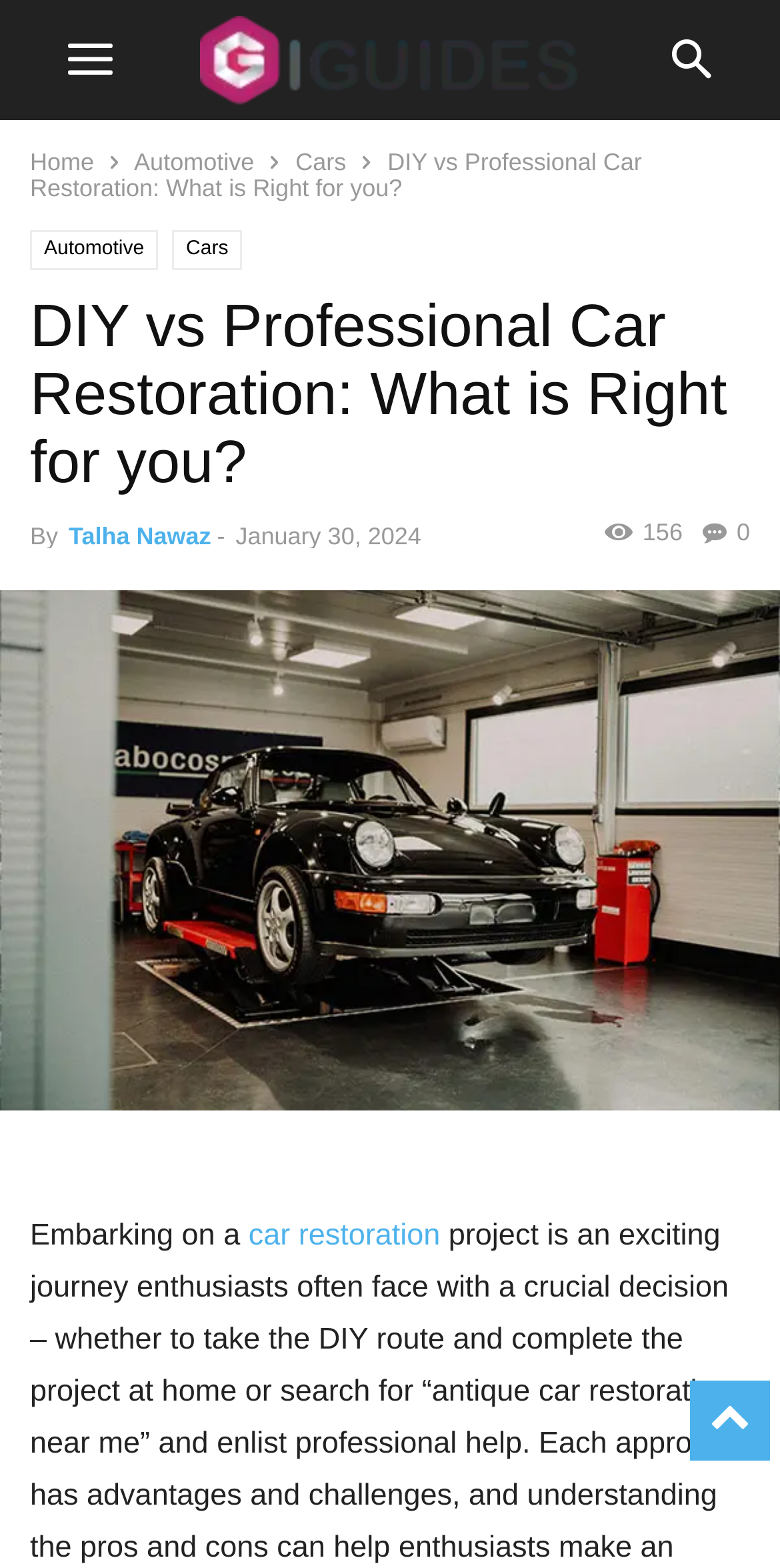Provide a brief response to the question below using a single word or phrase: 
What is the date of the article?

January 30, 2024